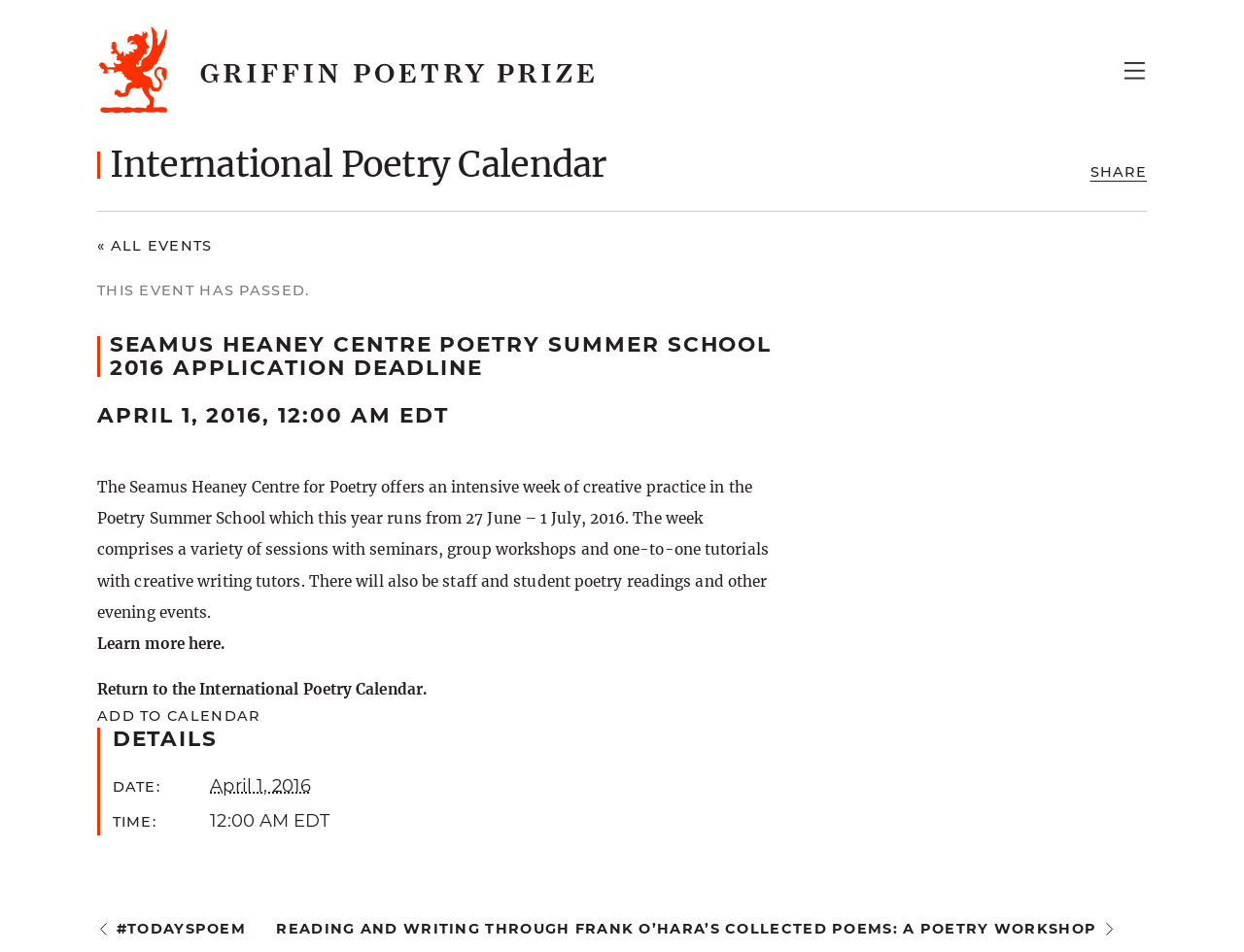Find the UI element described as: "aria-label="Share on Twitter"" and predict its bounding box coordinates. Ensure the coordinates are four float numbers between 0 and 1, [left, top, right, bottom].

[0.878, 0.172, 0.894, 0.194]